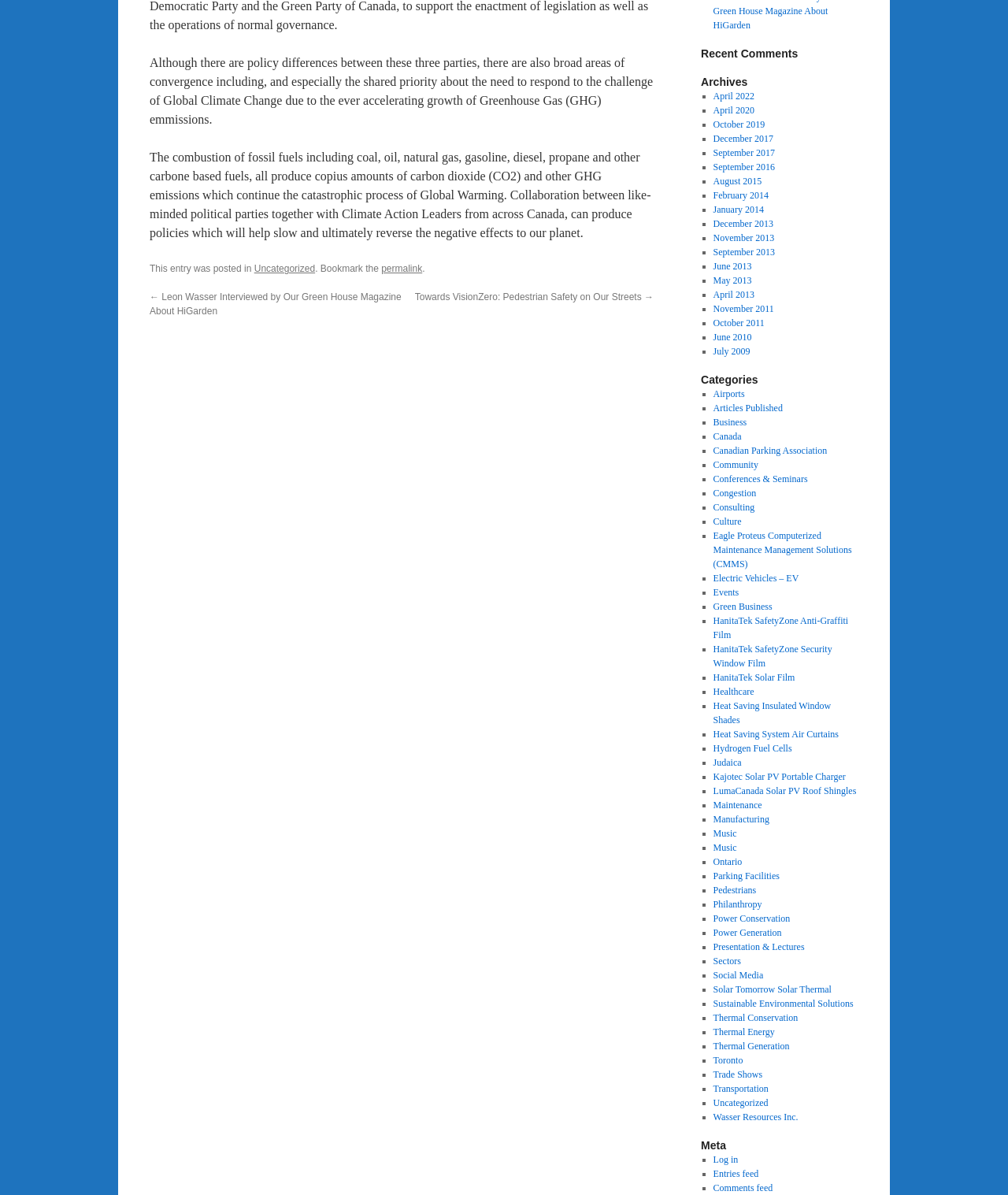Using the format (top-left x, top-left y, bottom-right x, bottom-right y), and given the element description, identify the bounding box coordinates within the screenshot: Events

[0.707, 0.491, 0.733, 0.5]